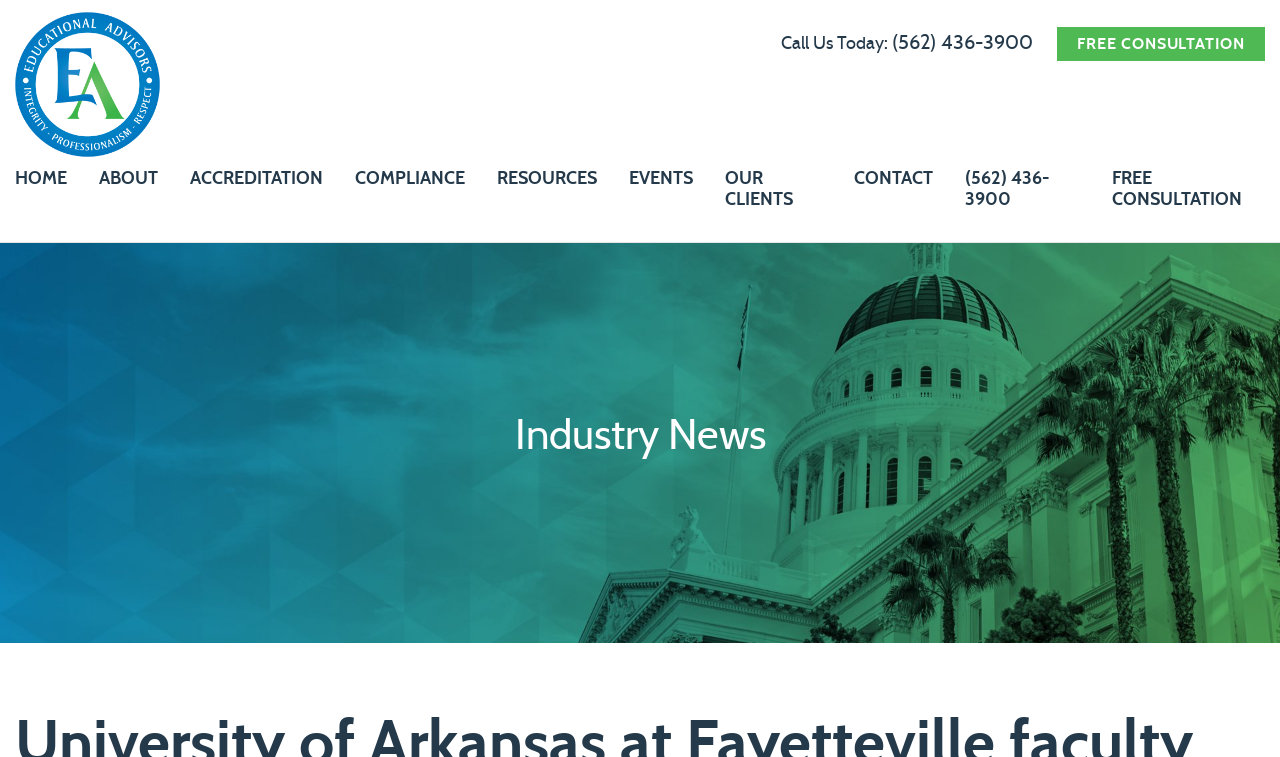Pinpoint the bounding box coordinates for the area that should be clicked to perform the following instruction: "Call the phone number".

[0.61, 0.046, 0.807, 0.07]